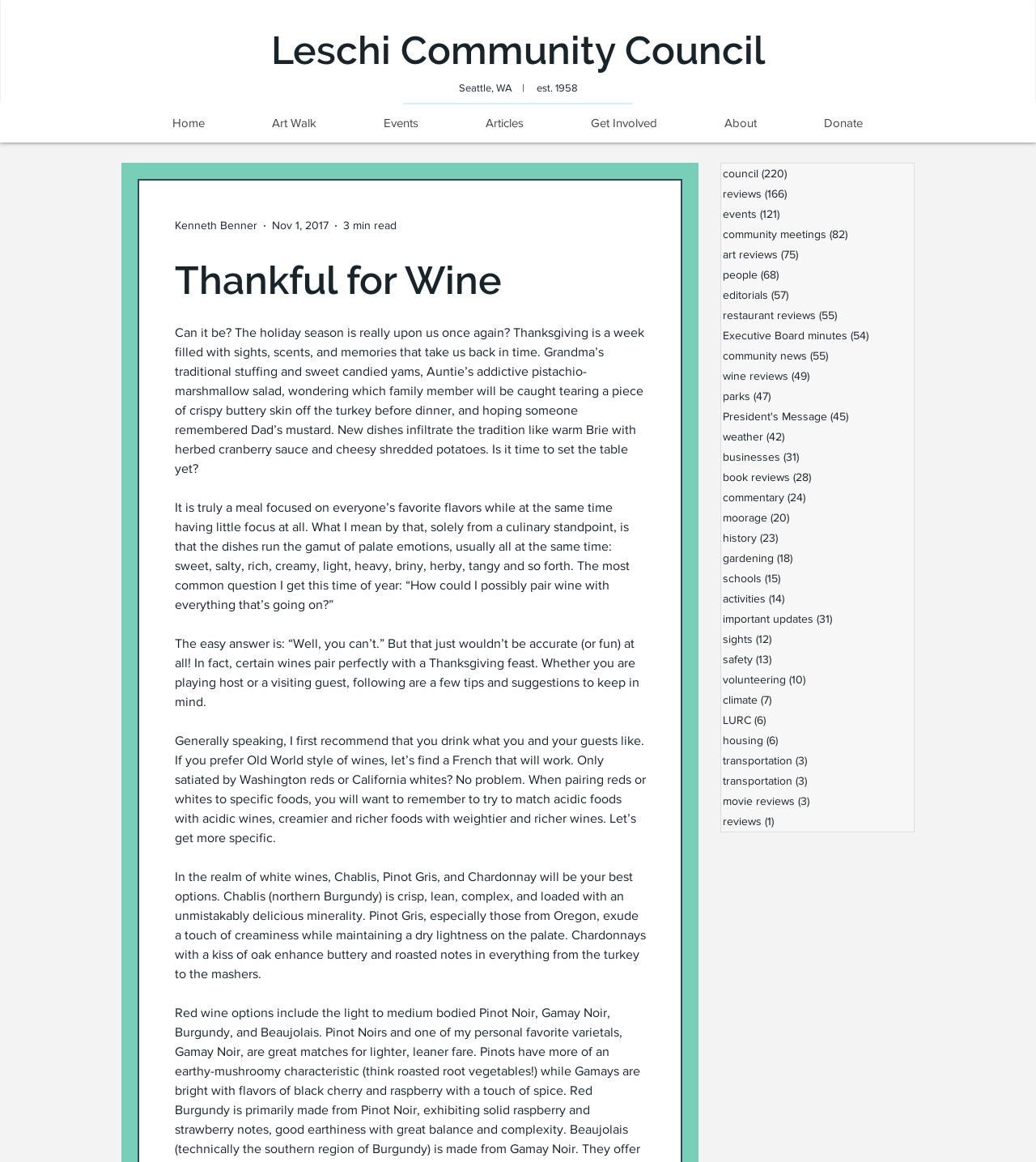What is the date of the article 'Thankful for Wine'?
Please use the image to deliver a detailed and complete answer.

I found the answer by looking at the generic element with the text 'Nov 1, 2017' which is located below the heading element with the text 'Thankful for Wine'.